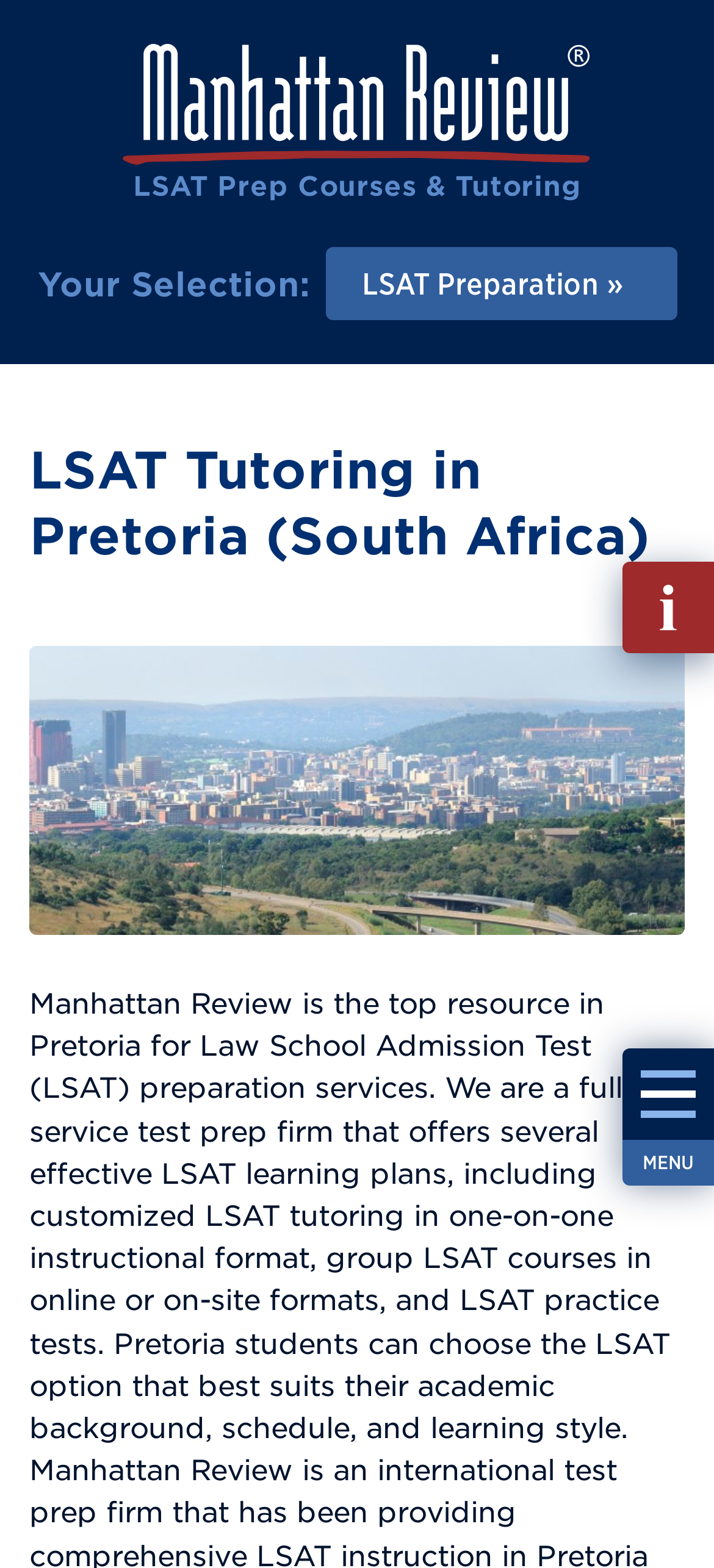What is the topic of the preparation?
Based on the image, give a one-word or short phrase answer.

LSAT